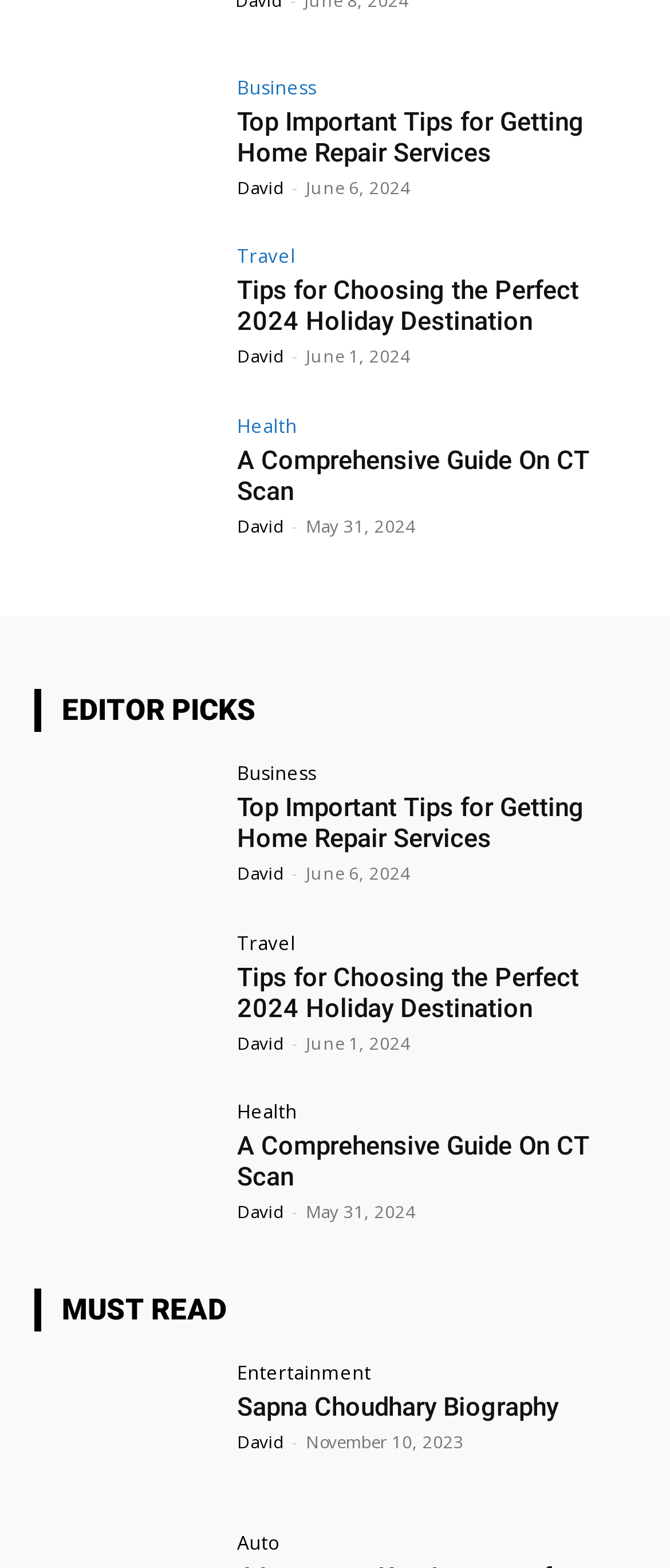Determine the bounding box coordinates of the section I need to click to execute the following instruction: "Explore Auto". Provide the coordinates as four float numbers between 0 and 1, i.e., [left, top, right, bottom].

[0.354, 0.977, 0.418, 0.989]